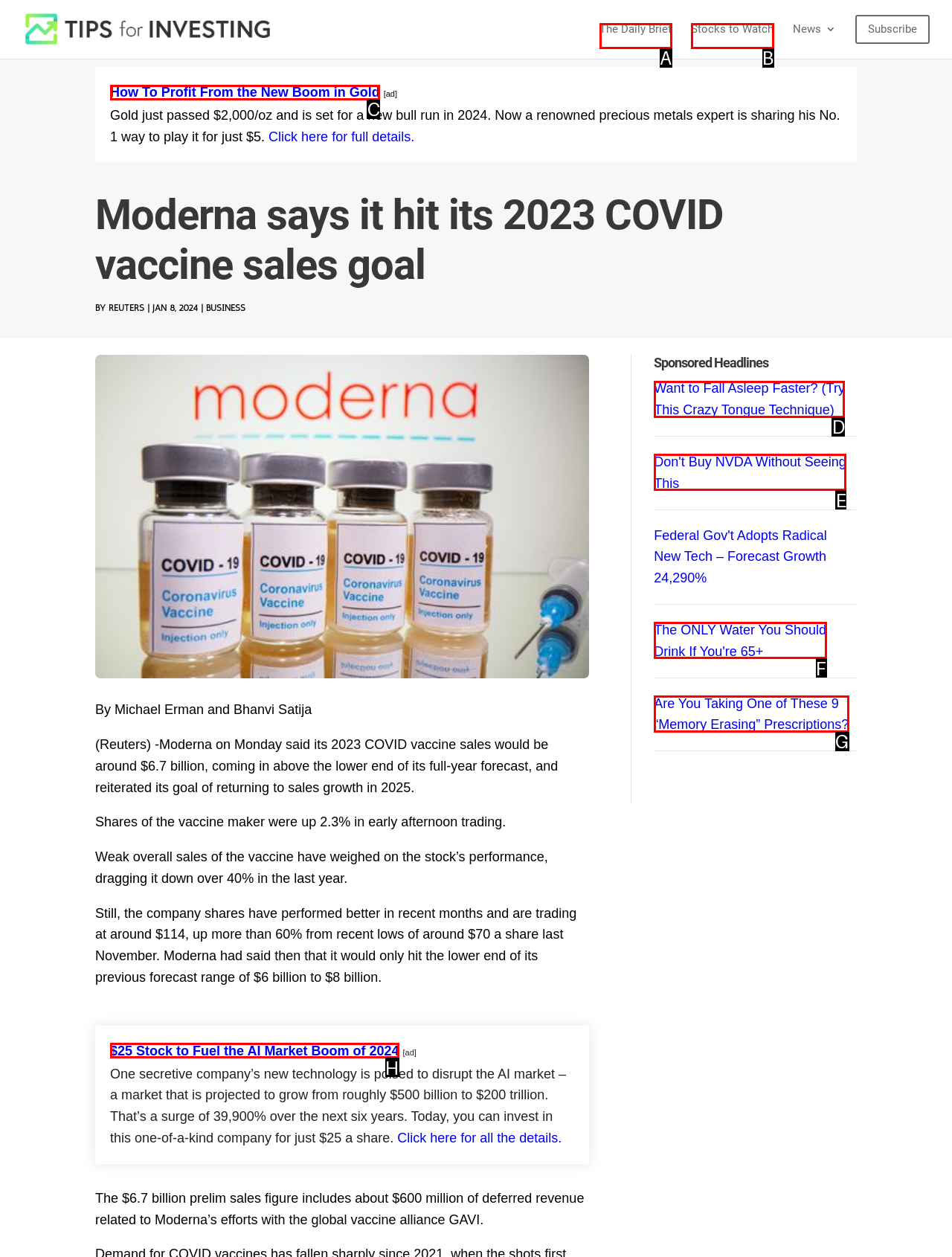Based on the choices marked in the screenshot, which letter represents the correct UI element to perform the task: Get details on the $25 stock to fuel the AI market boom?

H